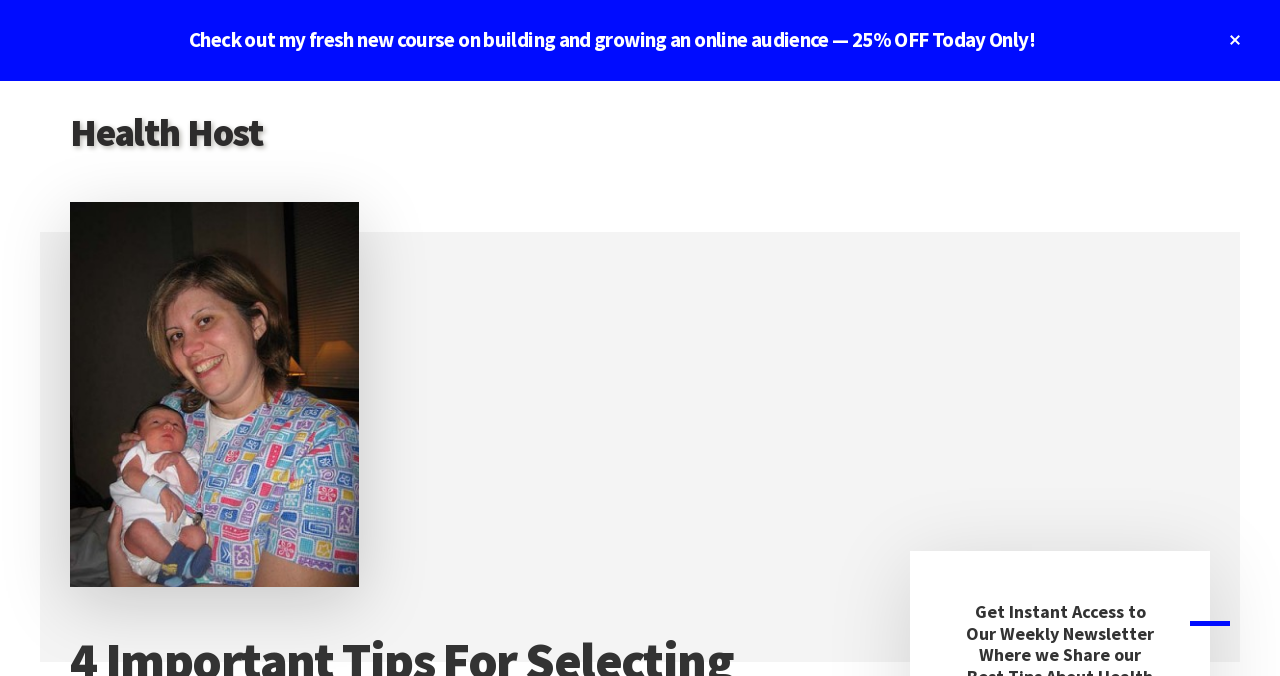Answer the question in a single word or phrase:
What is the name of the section at the bottom right corner?

Primary Sidebar